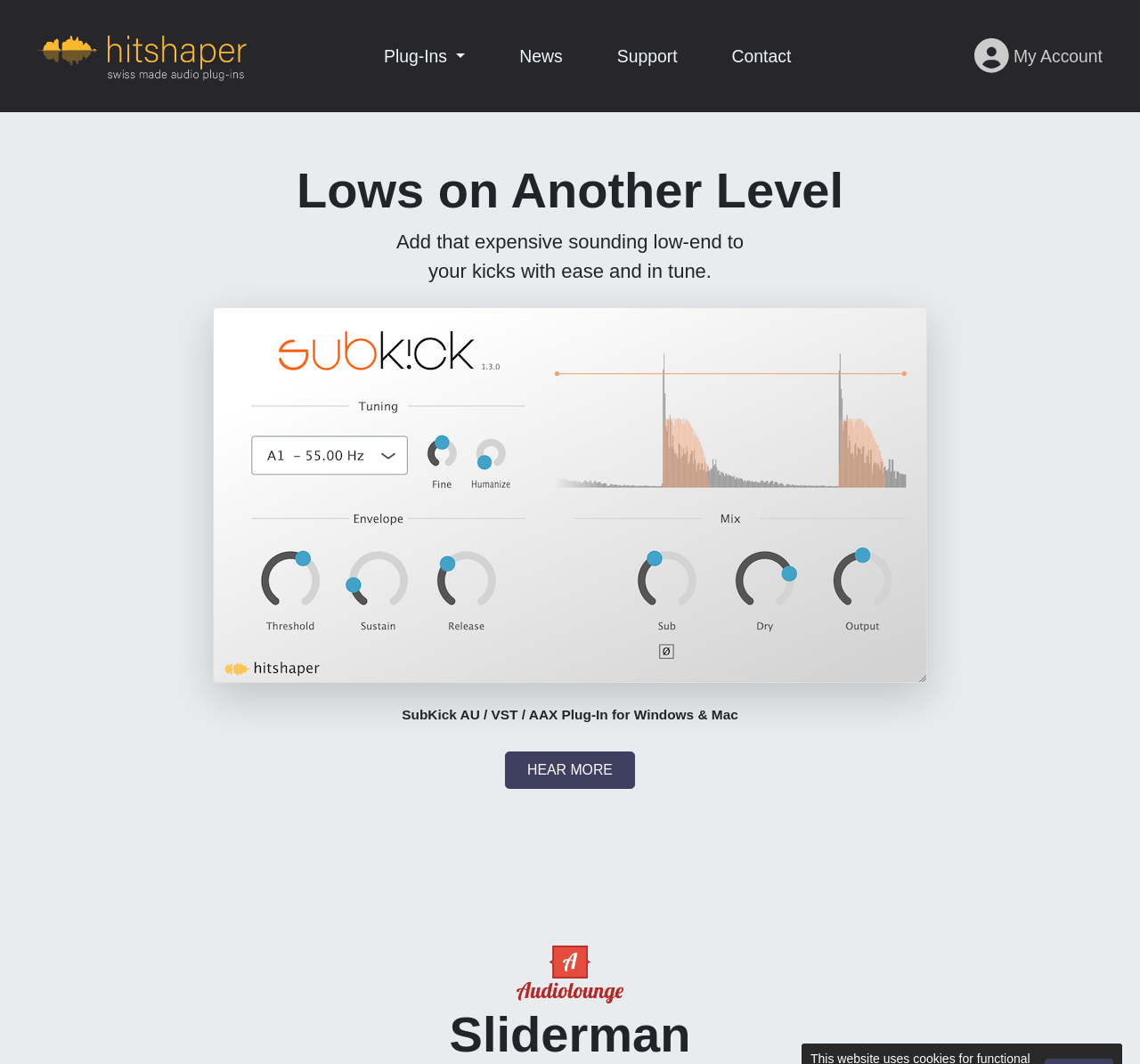Identify the bounding box coordinates of the clickable section necessary to follow the following instruction: "Click on the Plug-Ins button". The coordinates should be presented as four float numbers from 0 to 1, i.e., [left, top, right, bottom].

[0.33, 0.034, 0.414, 0.072]